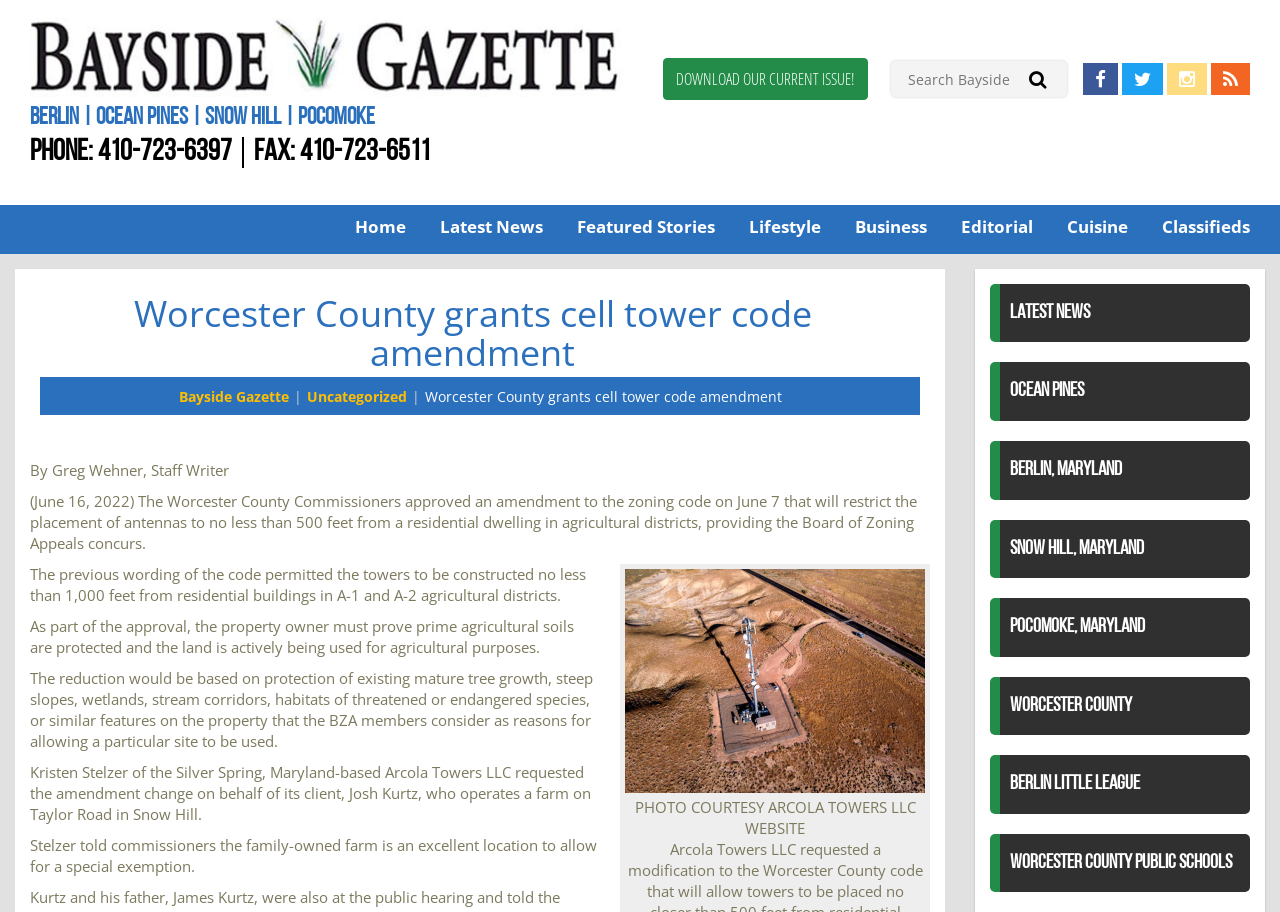What is the minimum distance required from a residential dwelling for antenna placement in agricultural districts?
Using the details from the image, give an elaborate explanation to answer the question.

According to the article, 'the placement of antennas to no less than 500 feet from a residential dwelling in agricultural districts' is required.